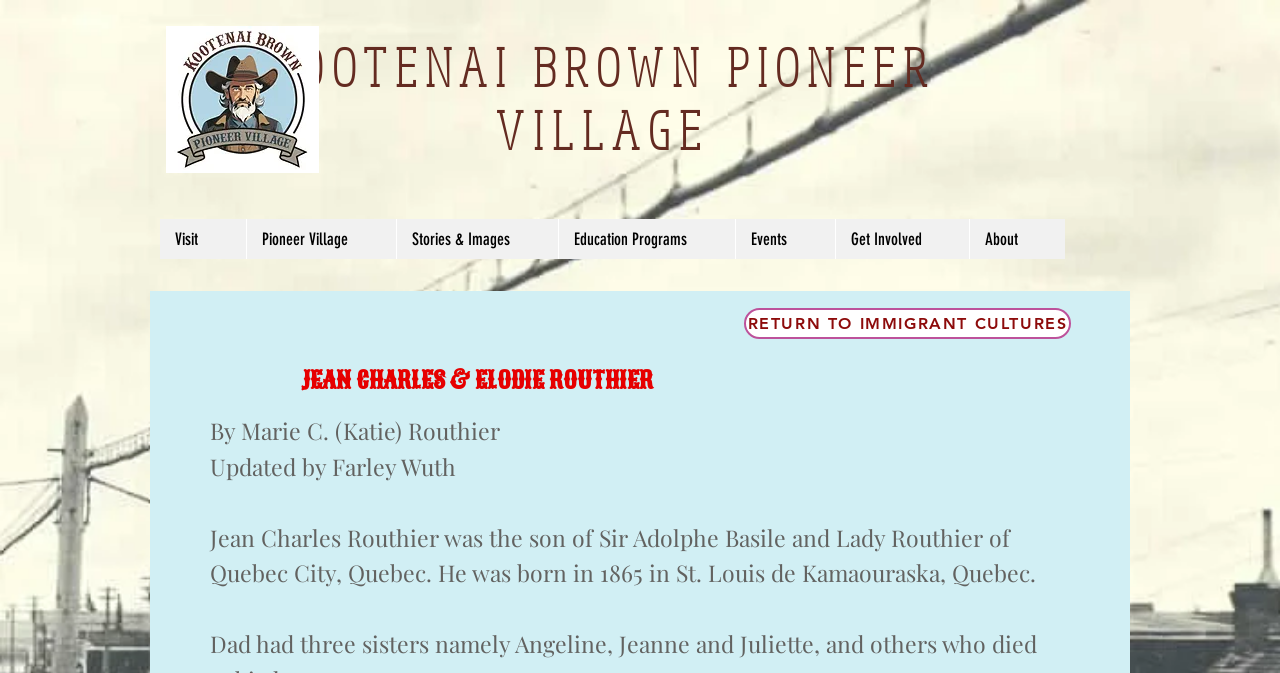Please answer the following question using a single word or phrase: 
What is the occupation of Sir Adolphe Basile?

None mentioned